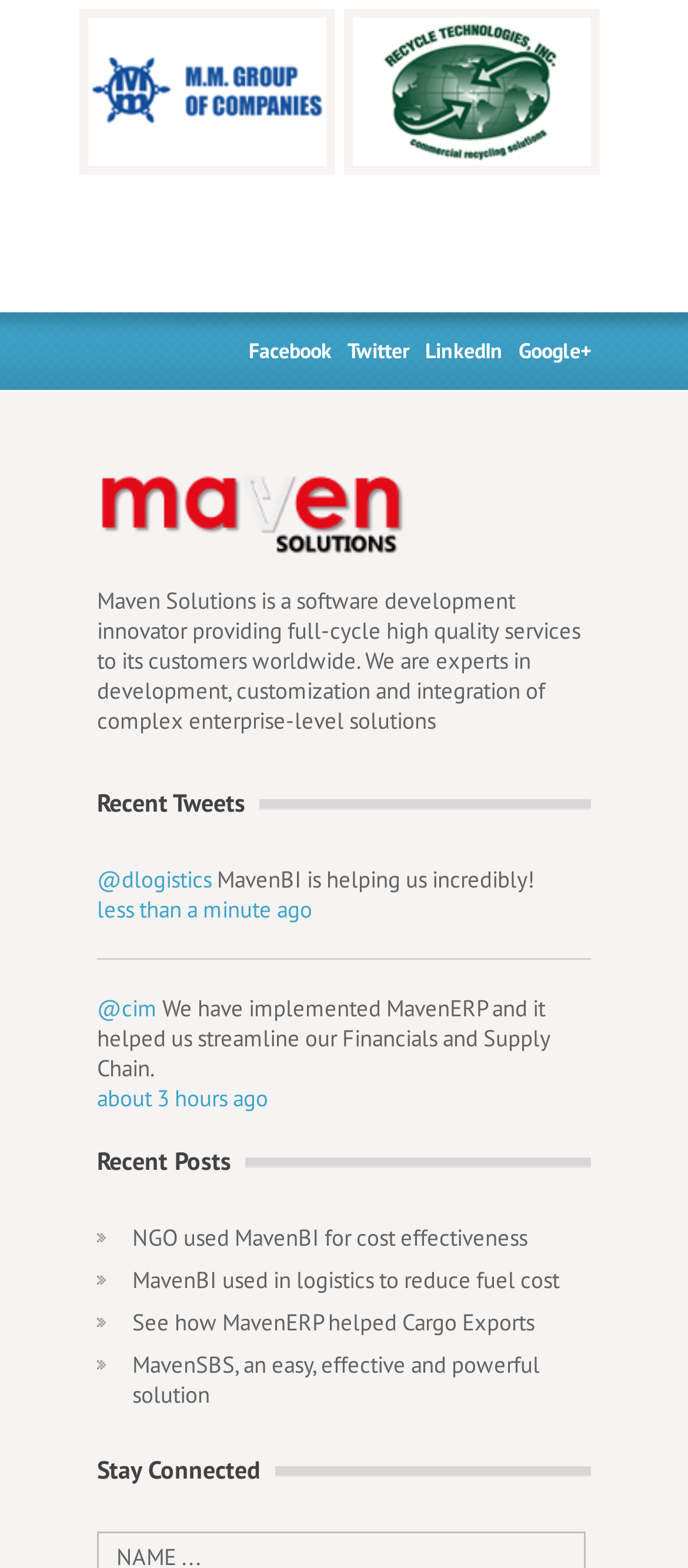Refer to the screenshot and give an in-depth answer to this question: How many recent posts are listed?

I counted the number of recent posts listed under the 'Recent Posts' heading, and there are 4 posts listed.